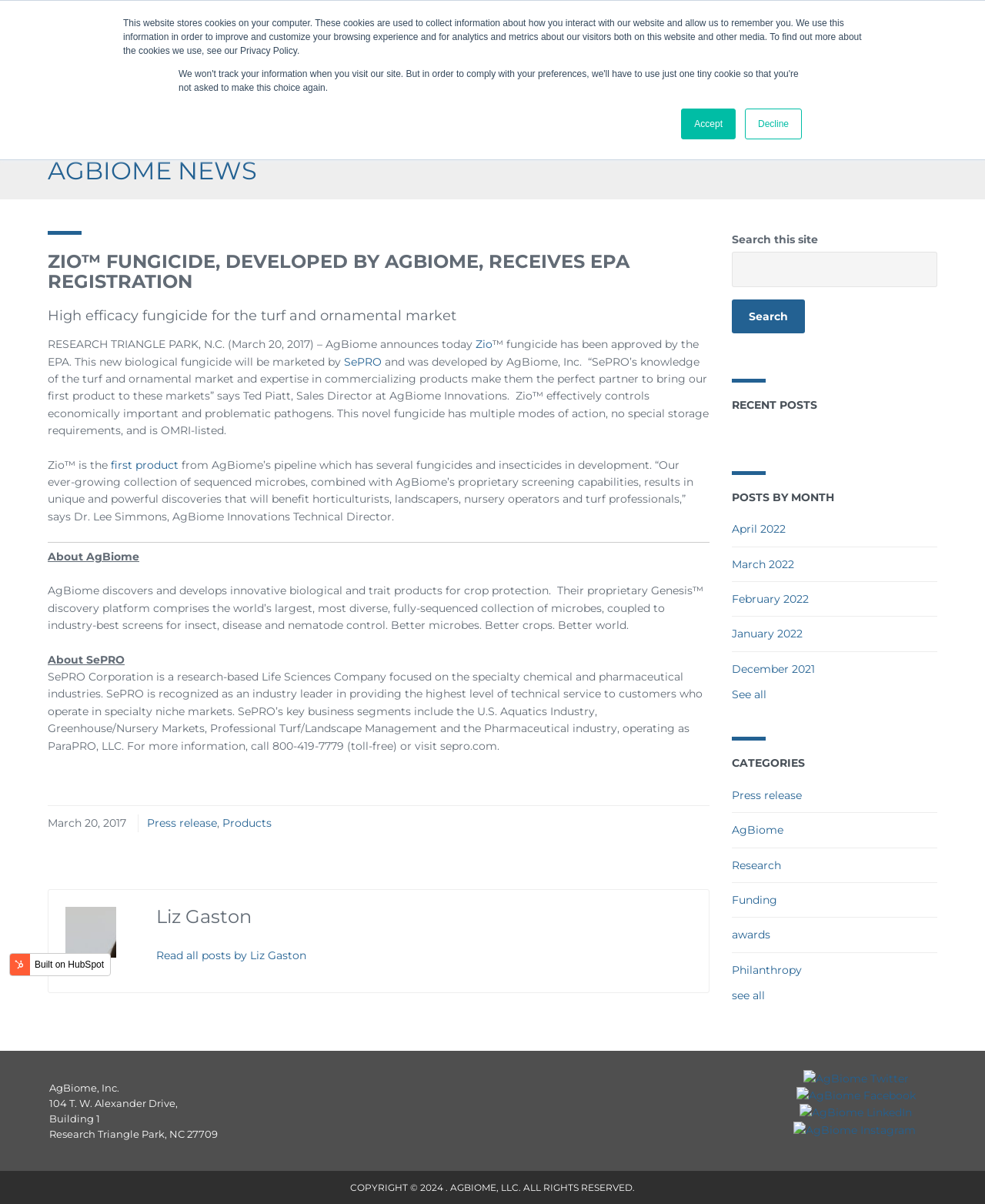Illustrate the webpage thoroughly, mentioning all important details.

This webpage is about AgBiome, a company that develops innovative biological and trait products for crop protection. At the top of the page, there is a notification about cookies and a button to accept or decline them. Below this, there is a logo of AgBiome and a vertical menu with options such as Crop Protection, Platform, Company, Careers, and Contact Us.

The main content of the page is divided into several sections. The first section has a heading "AGBIOME NEWS" and features an article about Zio fungicide, which has received EPA registration. The article includes a brief description of the product, its benefits, and quotes from AgBiome's Sales Director and Technical Director.

Below the article, there is a separator line, followed by sections about AgBiome and SePRO, a research-based Life Sciences Company that partners with AgBiome. These sections provide brief overviews of the companies and their focus areas.

On the right side of the page, there is a search bar and a section with recent posts, posts by month, and categories. There are also links to social media platforms, including Twitter, Facebook, LinkedIn, and Instagram.

At the bottom of the page, there is a footer section with the company's address, copyright information, and a link to HubSpot, the platform on which the website is built.